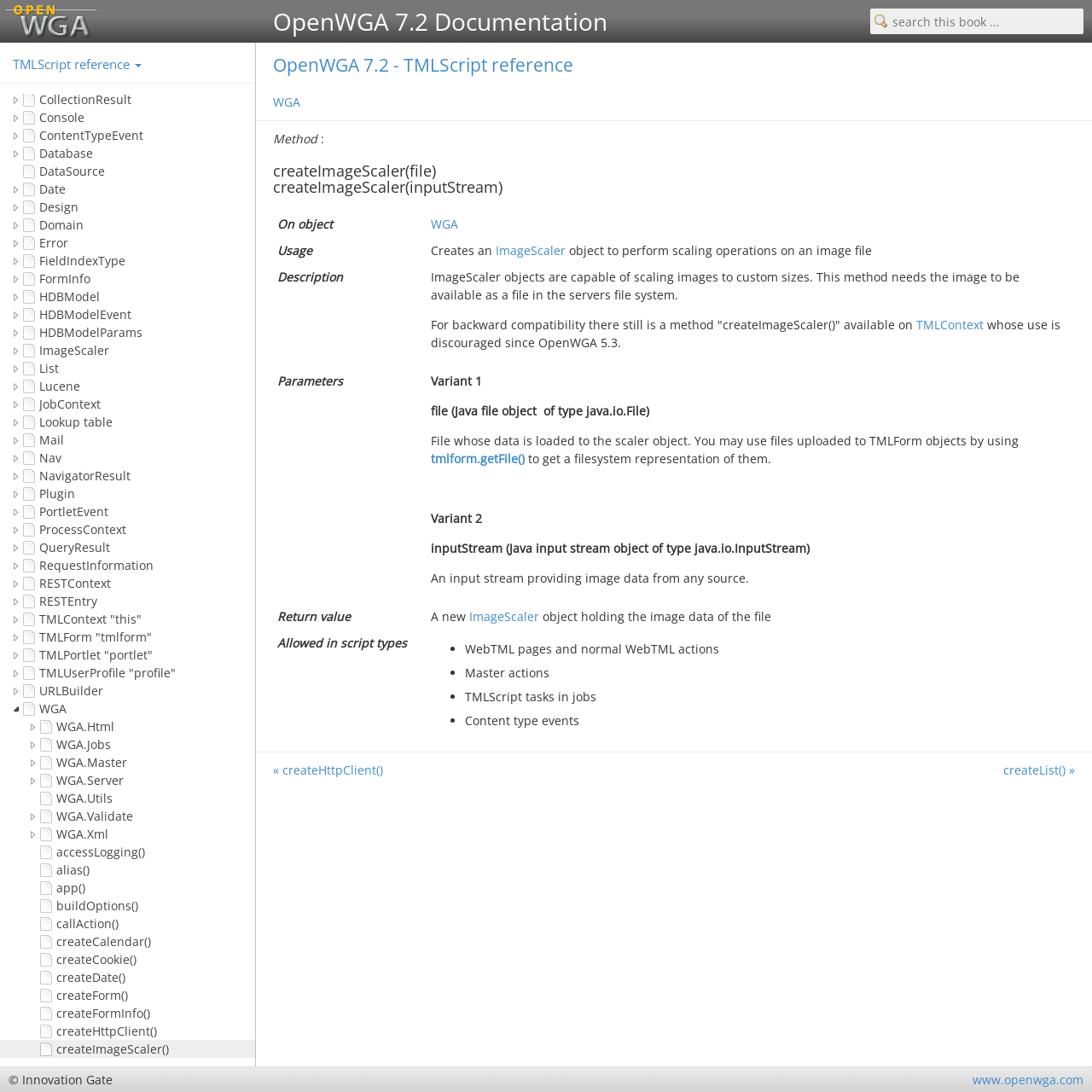Determine the bounding box coordinates for the clickable element required to fulfill the instruction: "search this book". Provide the coordinates as four float numbers between 0 and 1, i.e., [left, top, right, bottom].

[0.797, 0.008, 0.992, 0.031]